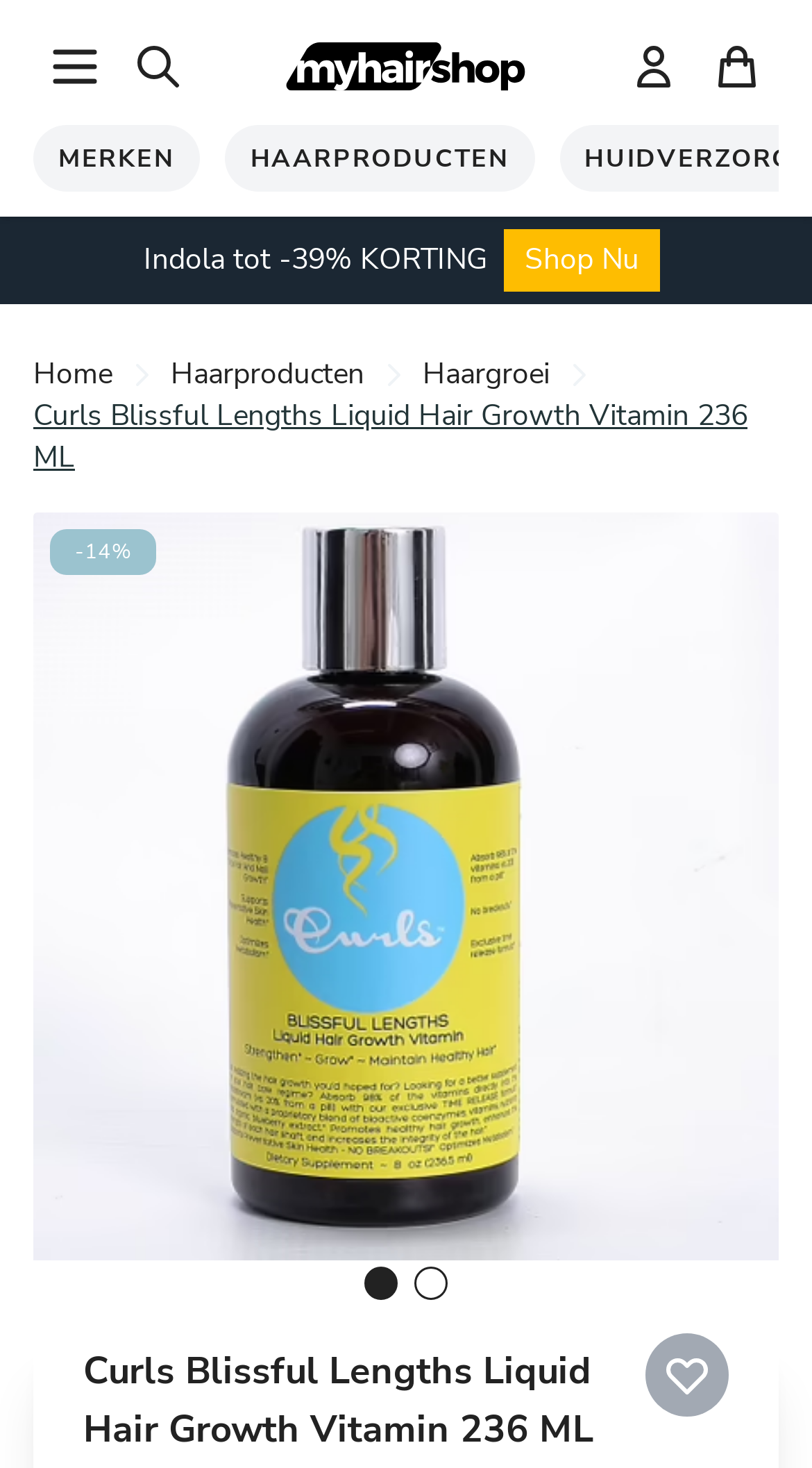Can you extract the primary headline text from the webpage?

Curls Blissful Lengths Liquid Hair Growth Vitamin 236 ML